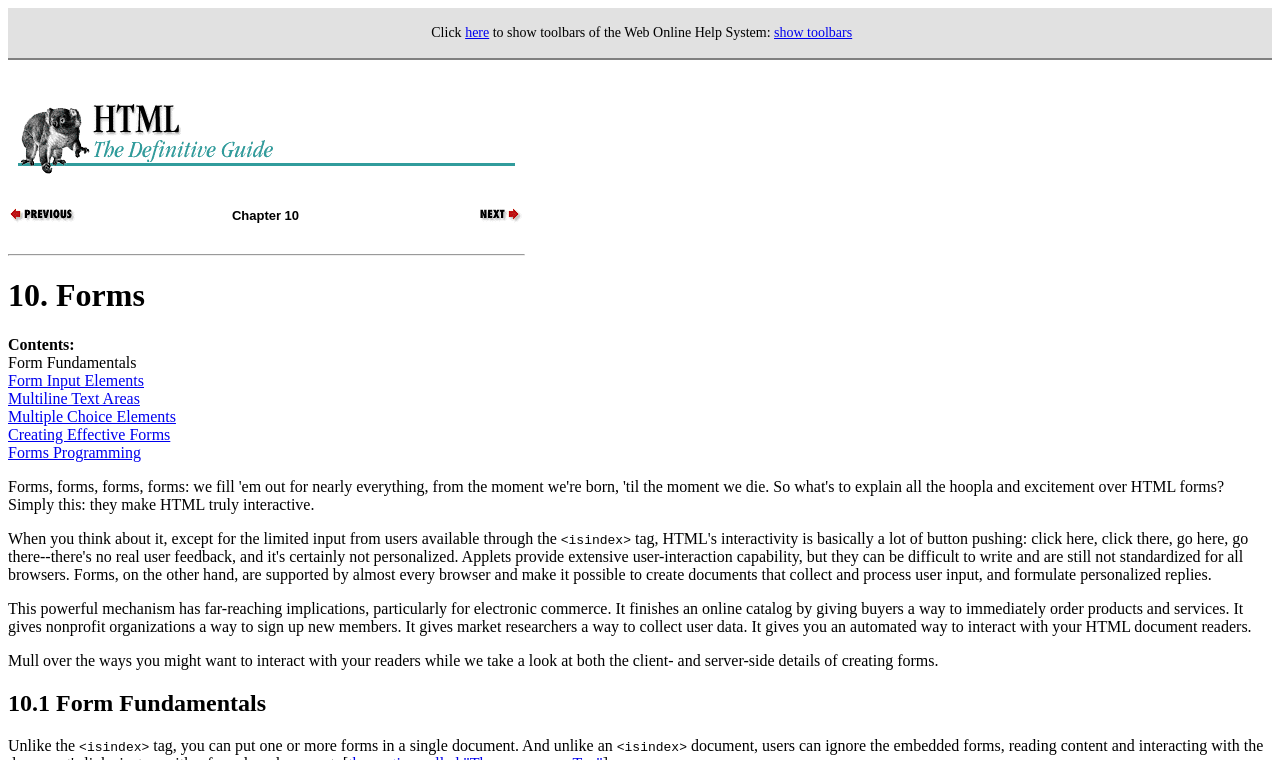What is the title of the book?
Based on the image, provide a one-word or brief-phrase response.

HTML: The Definitive Guide